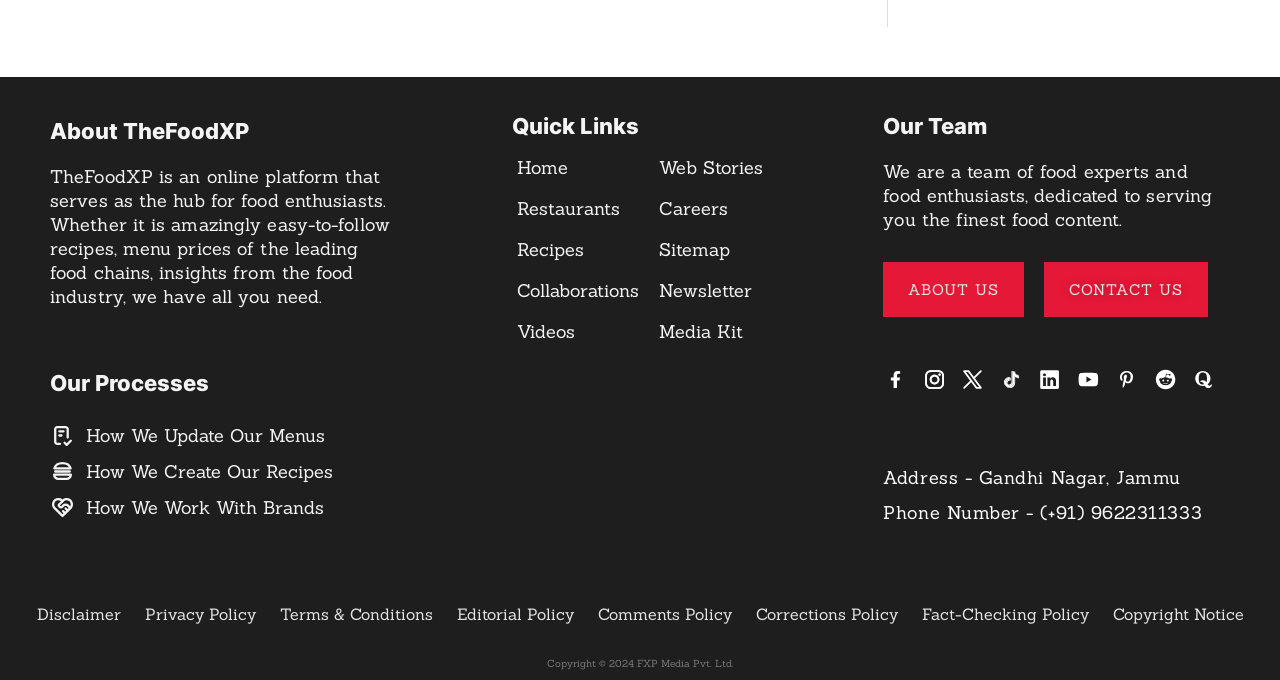Use a single word or phrase to answer this question: 
How many social media links are there?

8